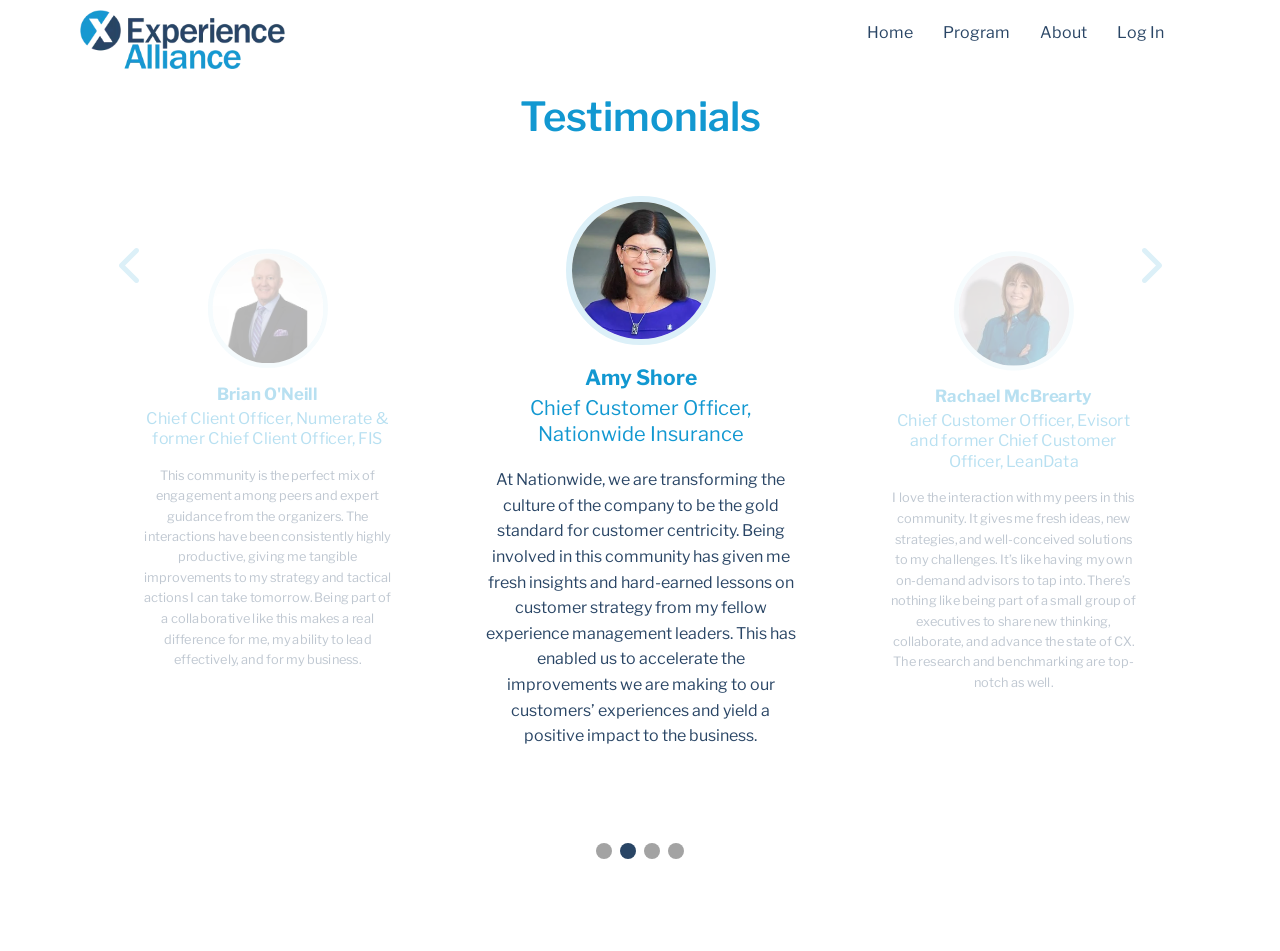How many testimonials are displayed?
Please answer the question with a single word or phrase, referencing the image.

3